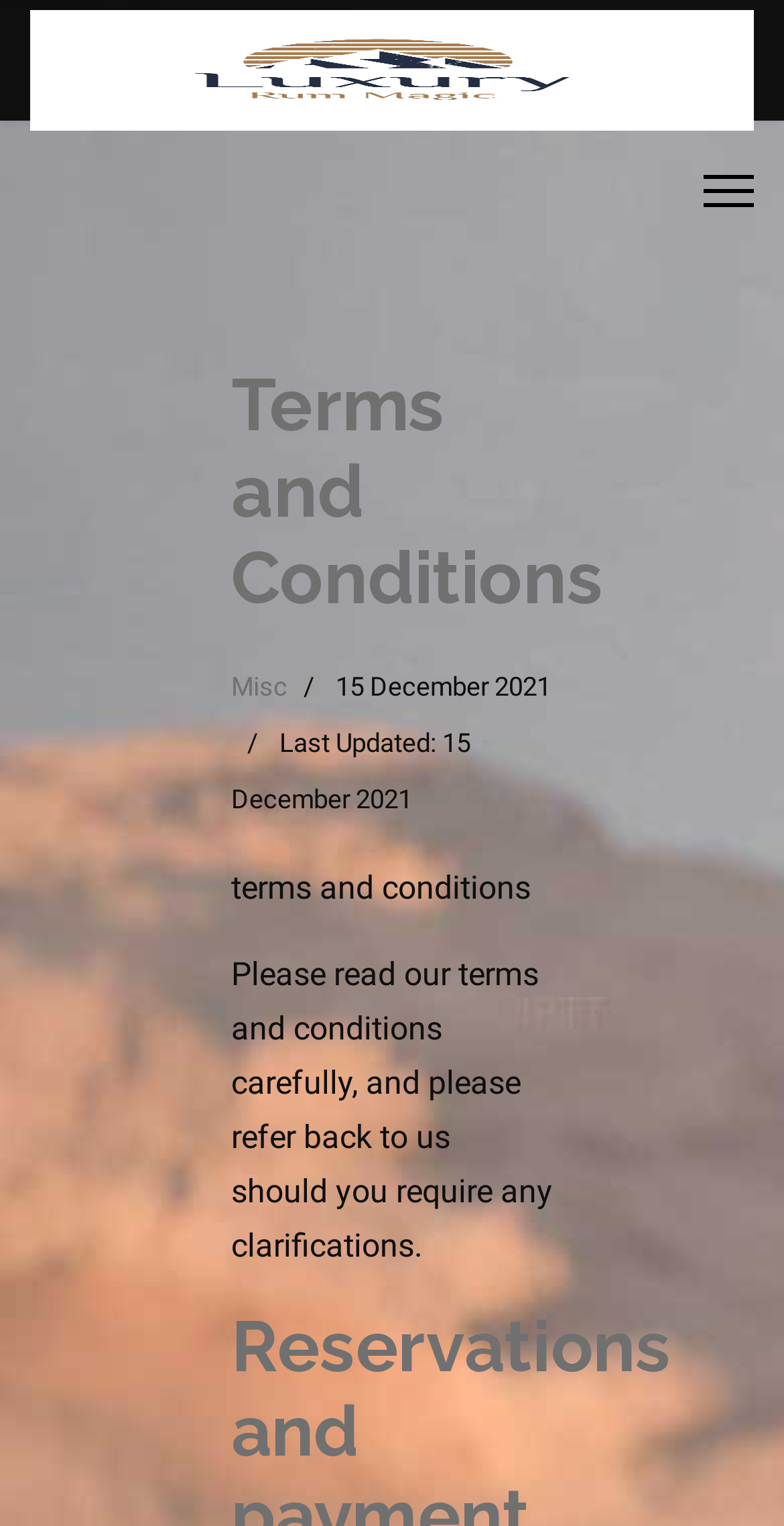When was this terms and conditions page last updated?
Could you give a comprehensive explanation in response to this question?

I found the last updated date by looking at the 'Last Updated: 15 December 2021' StaticText element, which is a child of the 'Terms and Conditions' heading element. This suggests that the terms and conditions page was last updated on 15 December 2021.